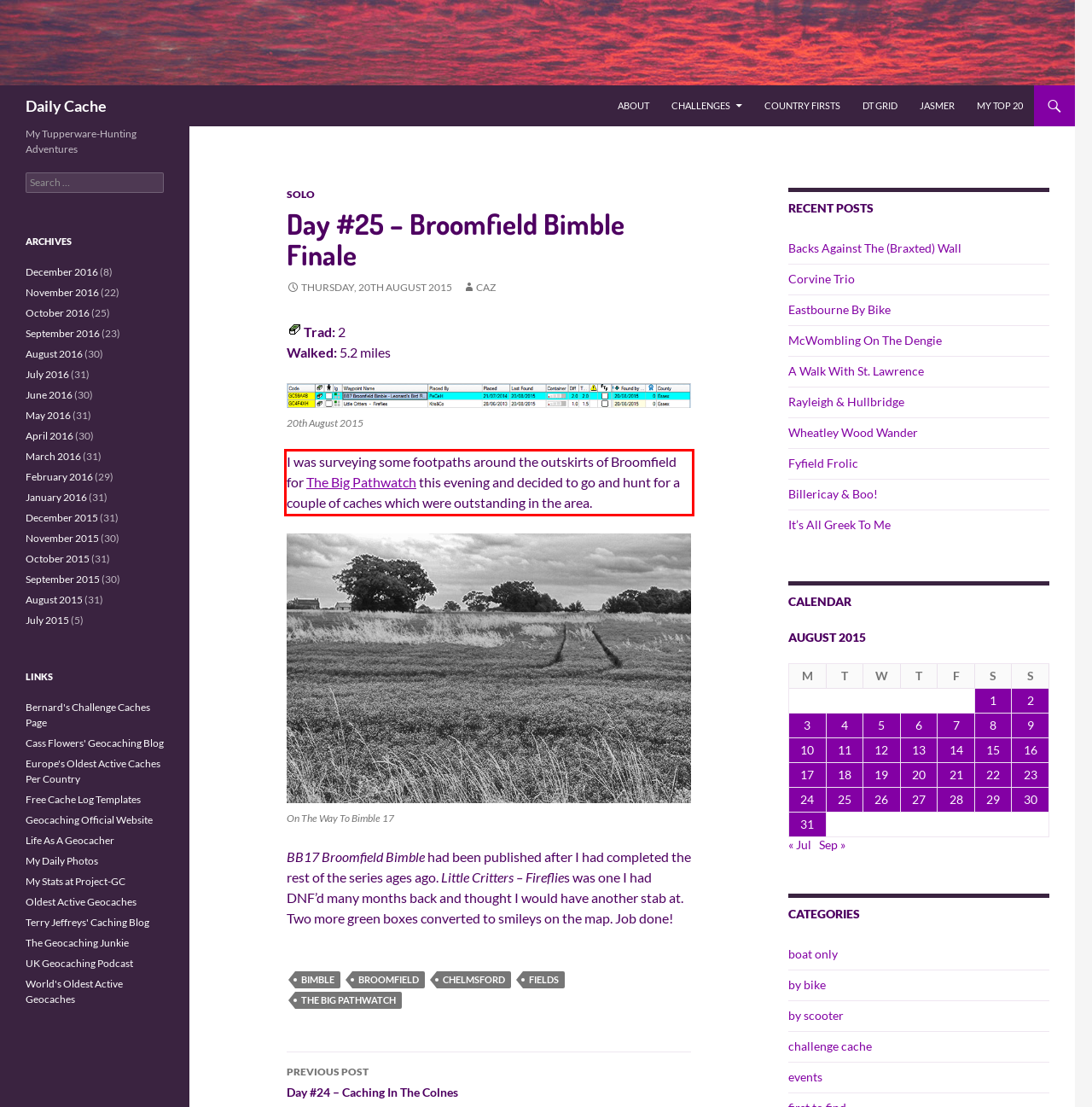Given a screenshot of a webpage, identify the red bounding box and perform OCR to recognize the text within that box.

I was surveying some footpaths around the outskirts of Broomfield for The Big Pathwatch this evening and decided to go and hunt for a couple of caches which were outstanding in the area.